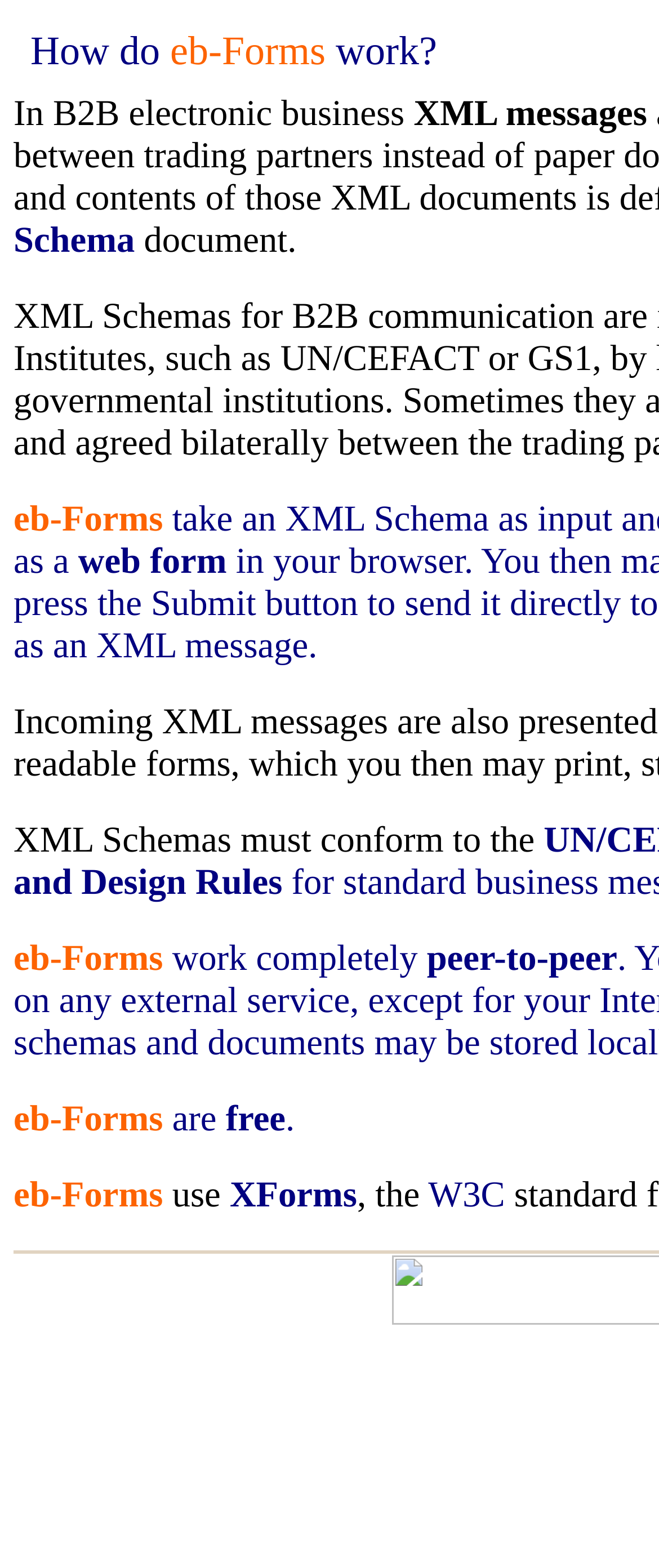What standard does eb-Forms conform to?
From the image, respond with a single word or phrase.

W3C XForms